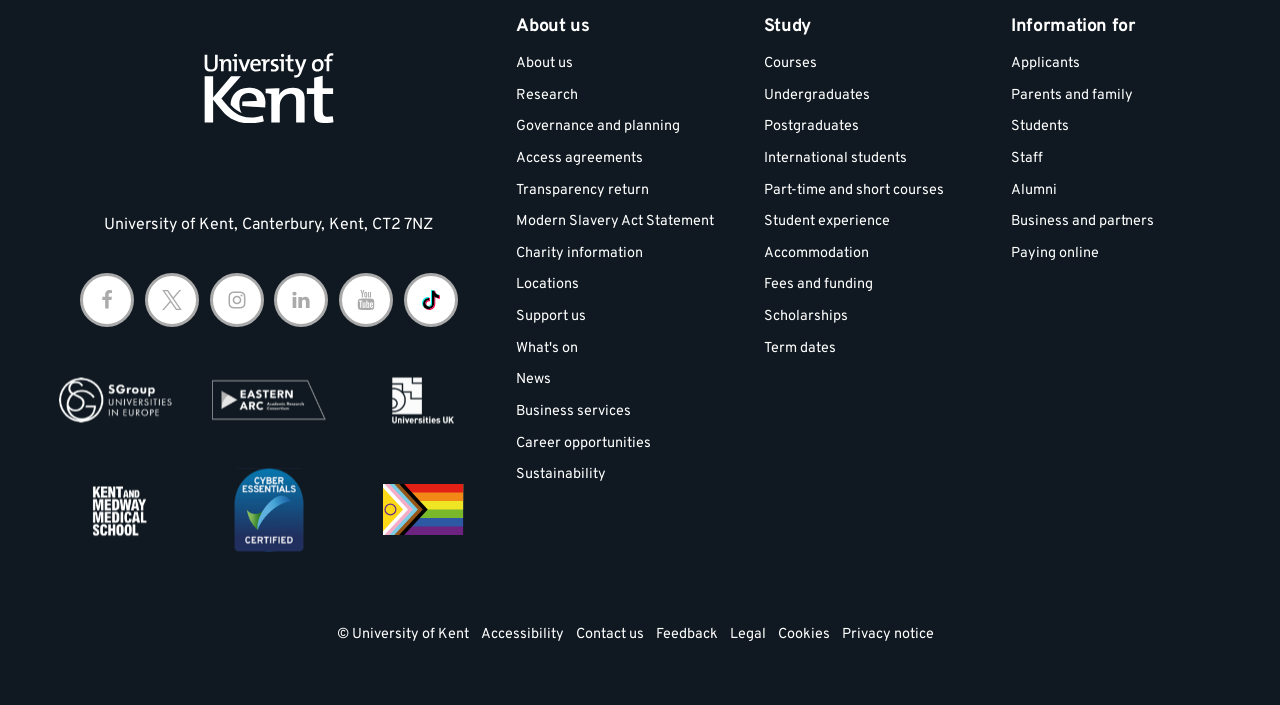What is the name of the university's medical school?
Using the information from the image, provide a comprehensive answer to the question.

I found the name of the university's medical school by looking at the 'Affiliations' section, where it is listed as 'Kent and Medway Medical School'.